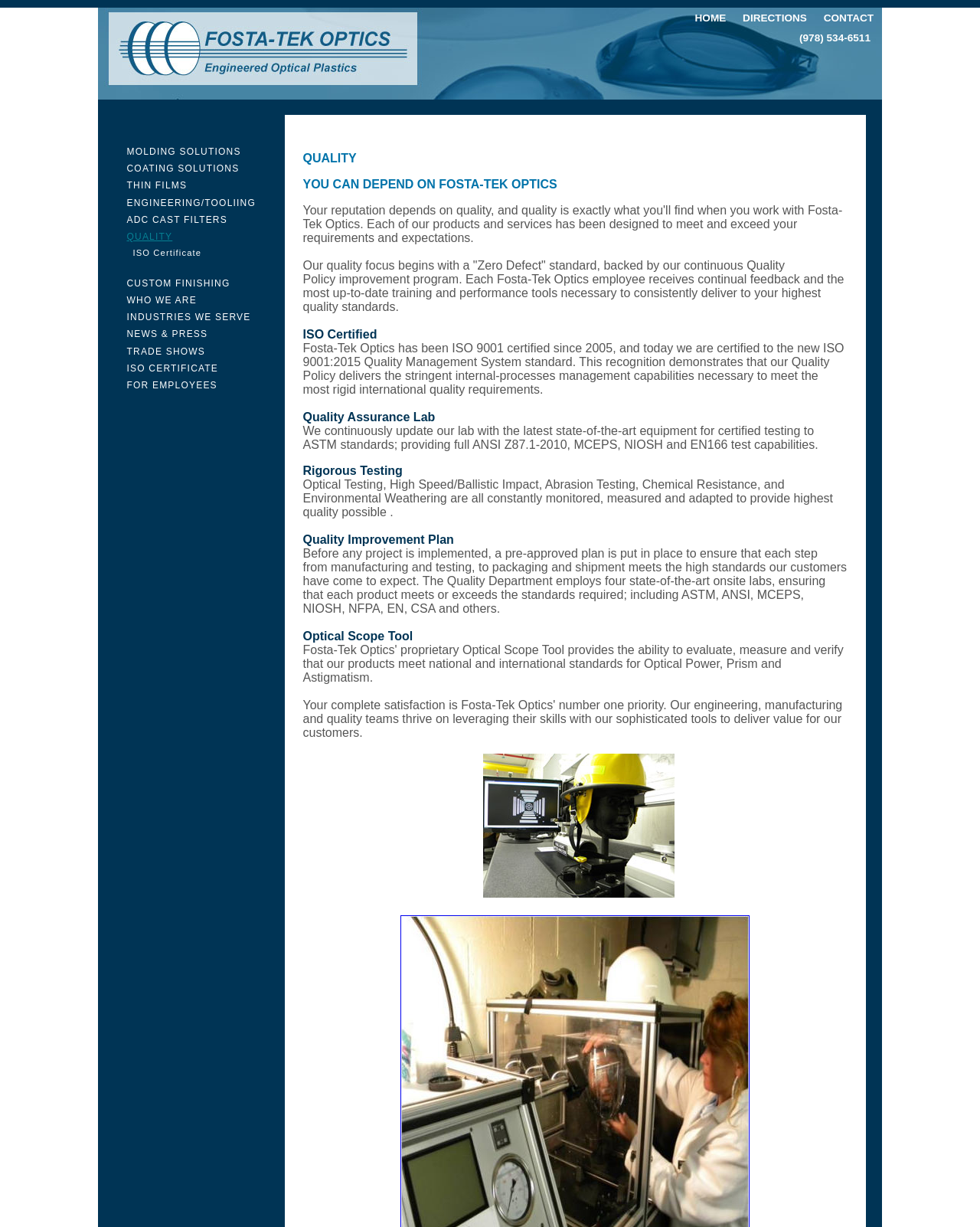Identify the bounding box of the UI element described as follows: "FOR EMPLOYEES". Provide the coordinates as four float numbers in the range of 0 to 1 [left, top, right, bottom].

[0.125, 0.31, 0.222, 0.318]